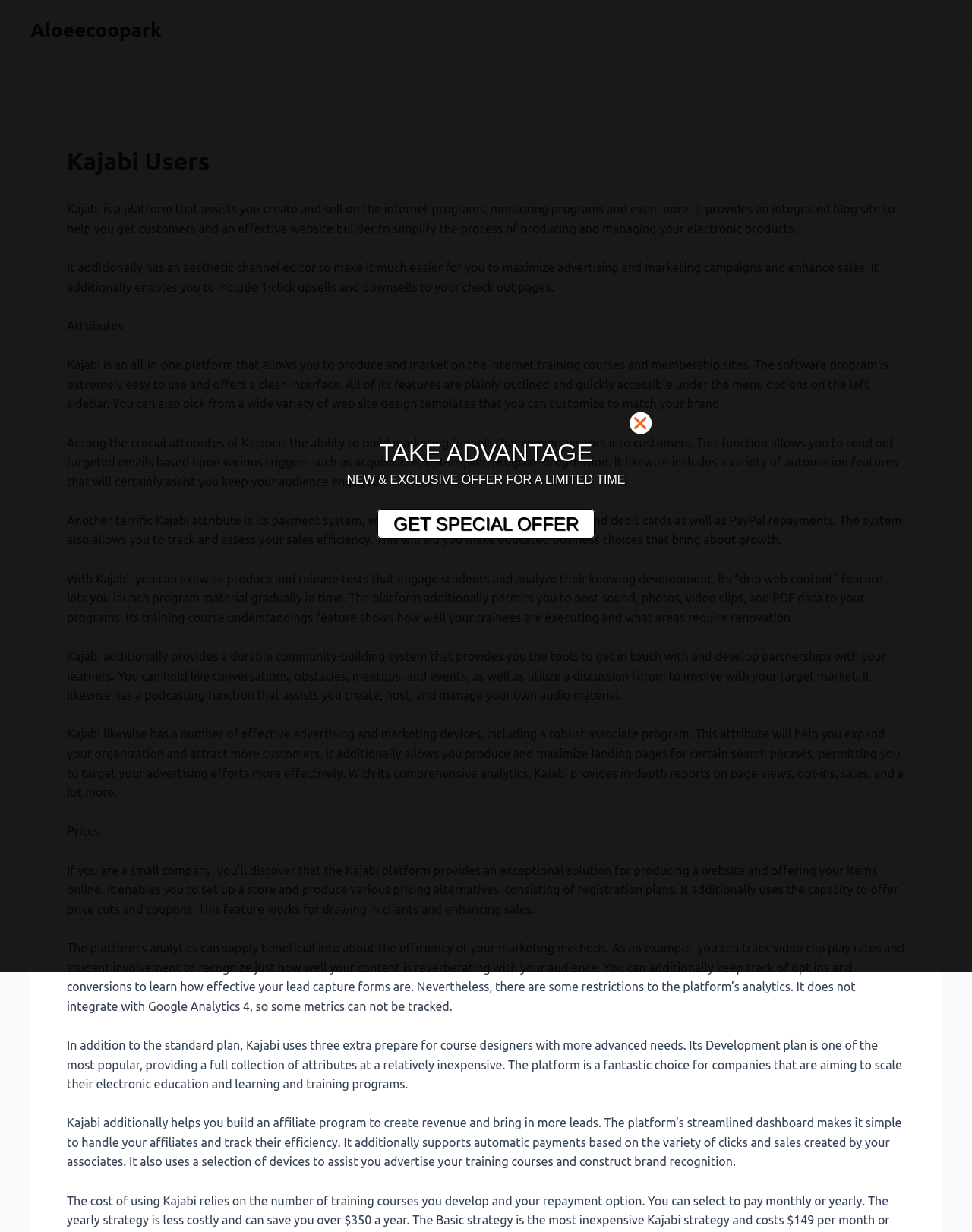What is the purpose of Kajabi's analytics?
Using the details from the image, give an elaborate explanation to answer the question.

Based on the webpage, Kajabi's analytics provides users with valuable information about the performance of their marketing methods. It enables users to track video play rates, student engagement, opt-ins, and conversions, which helps in understanding how well their content is resonating with their audience.